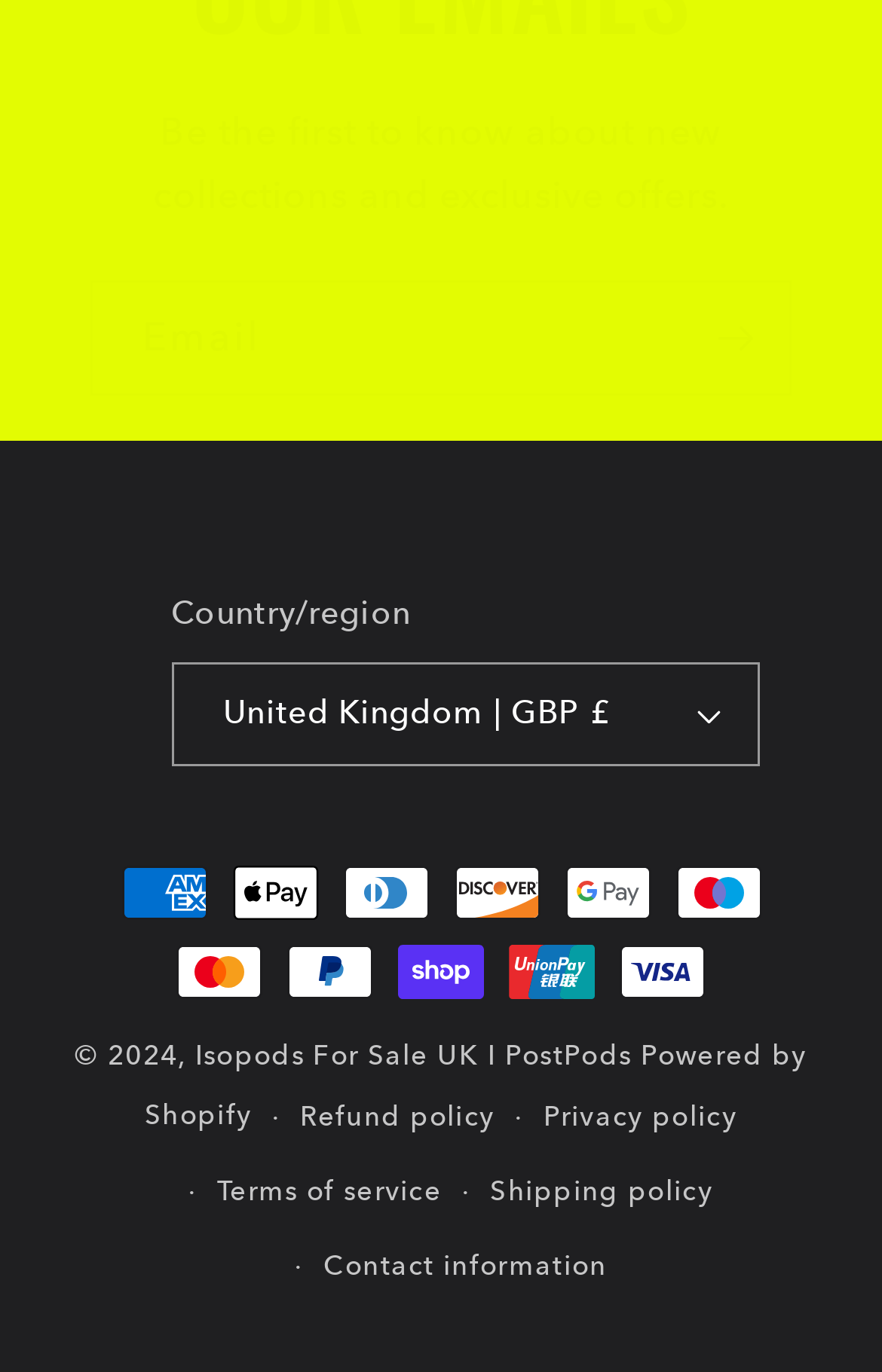What is the copyright year?
Please look at the screenshot and answer using one word or phrase.

2024